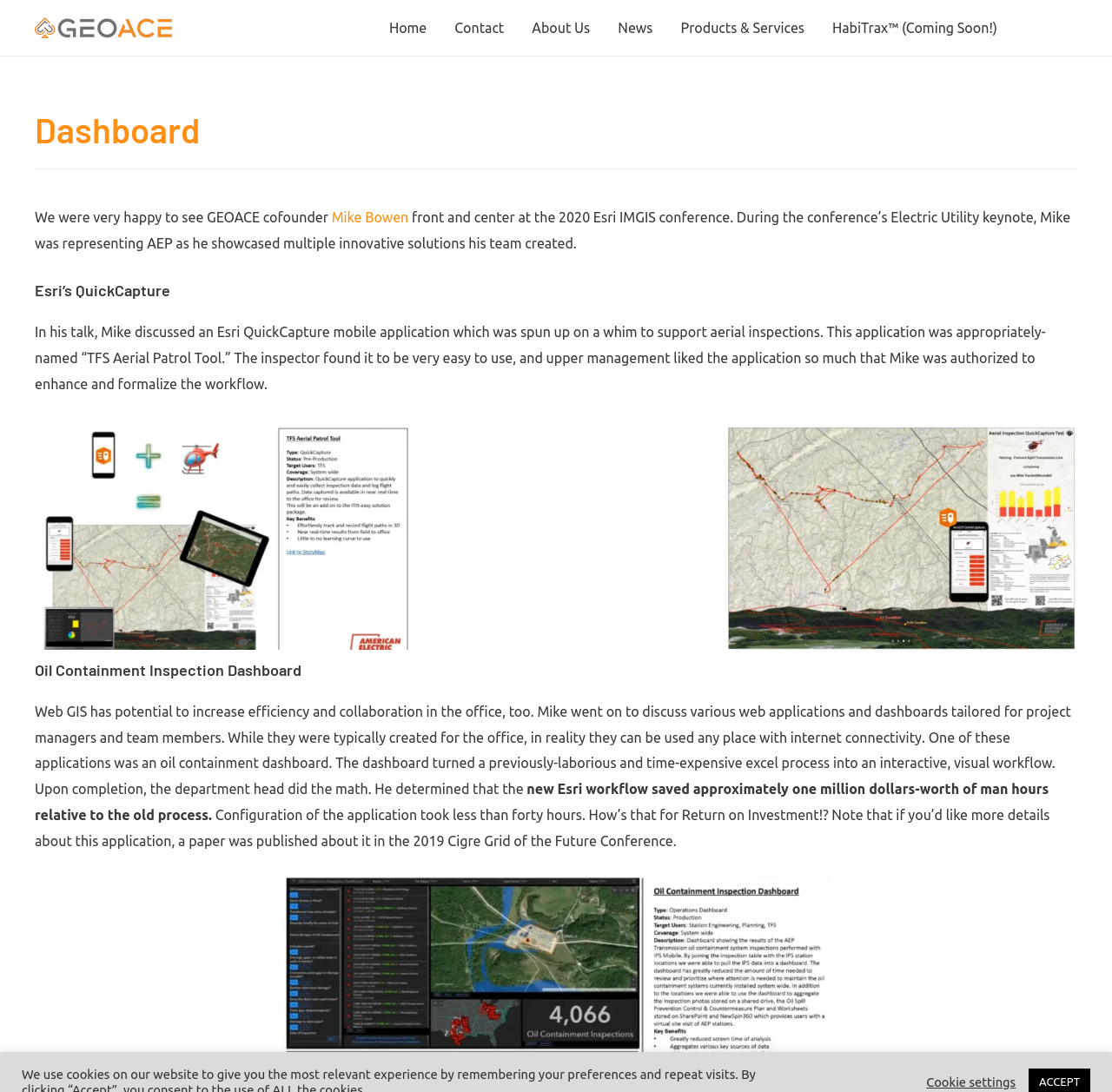Specify the bounding box coordinates for the region that must be clicked to perform the given instruction: "Visit Radhakrishnan's homepage".

None